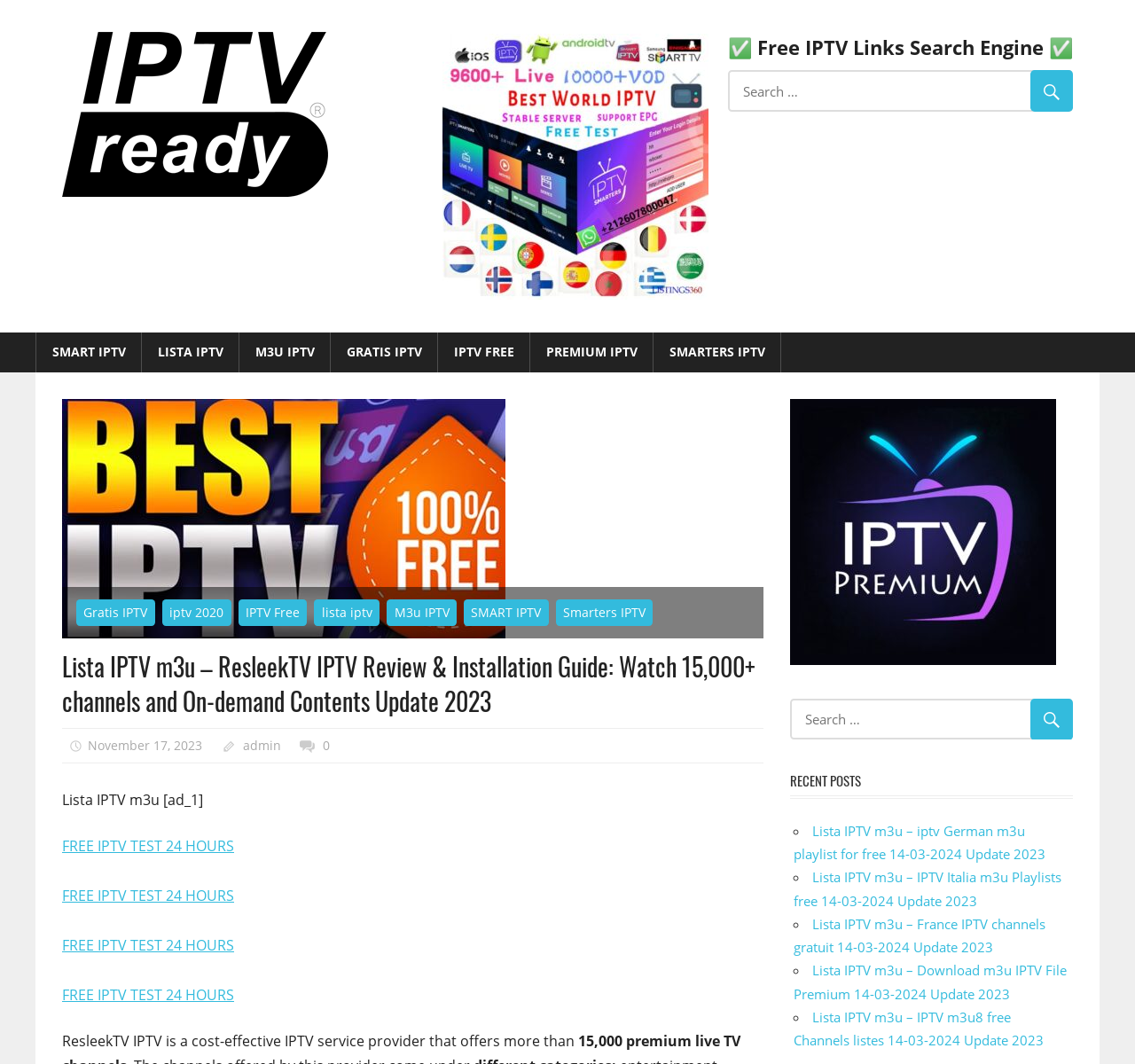Extract the primary headline from the webpage and present its text.

Lista IPTV m3u – ResleekTV IPTV Review & Installation Guide: Watch 15,000+ channels and On-demand Contents Update 2023